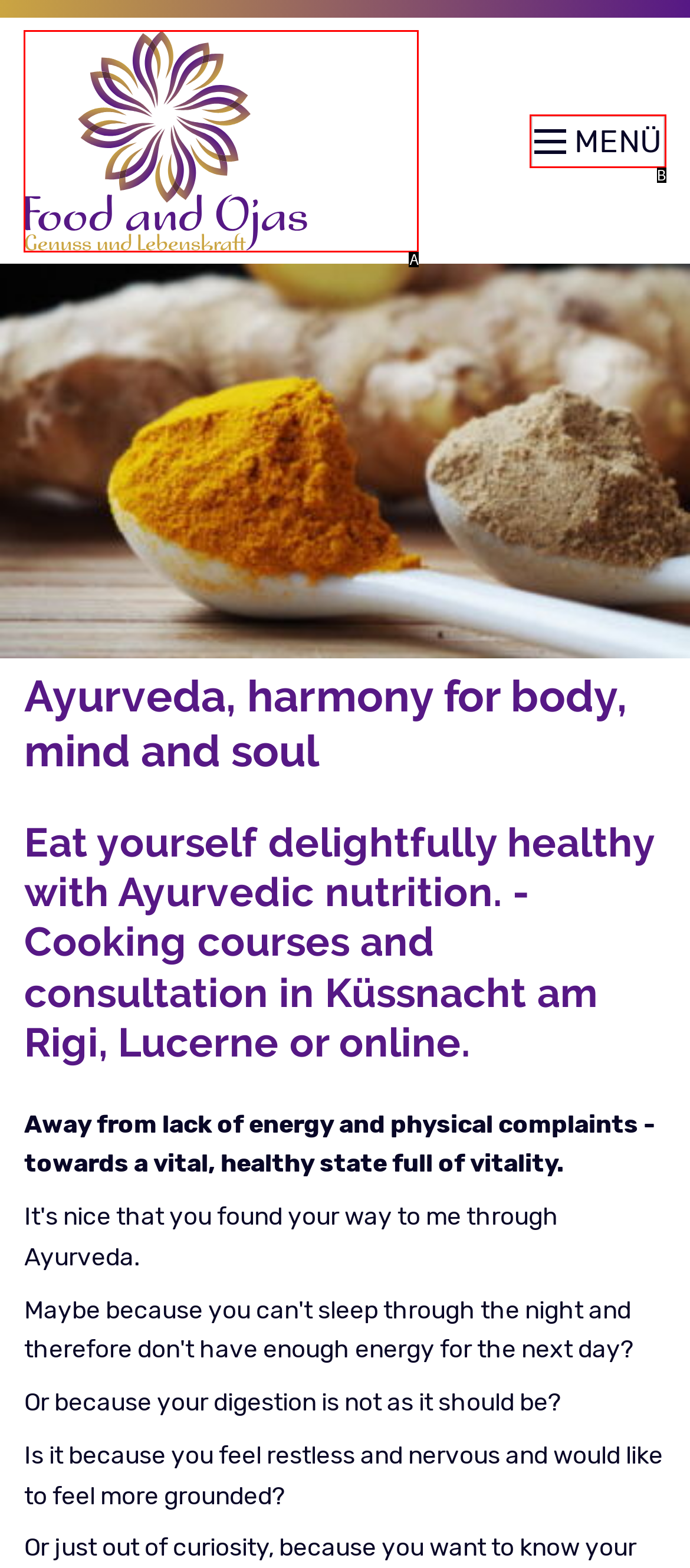Select the option that fits this description: MENÜ
Answer with the corresponding letter directly.

B